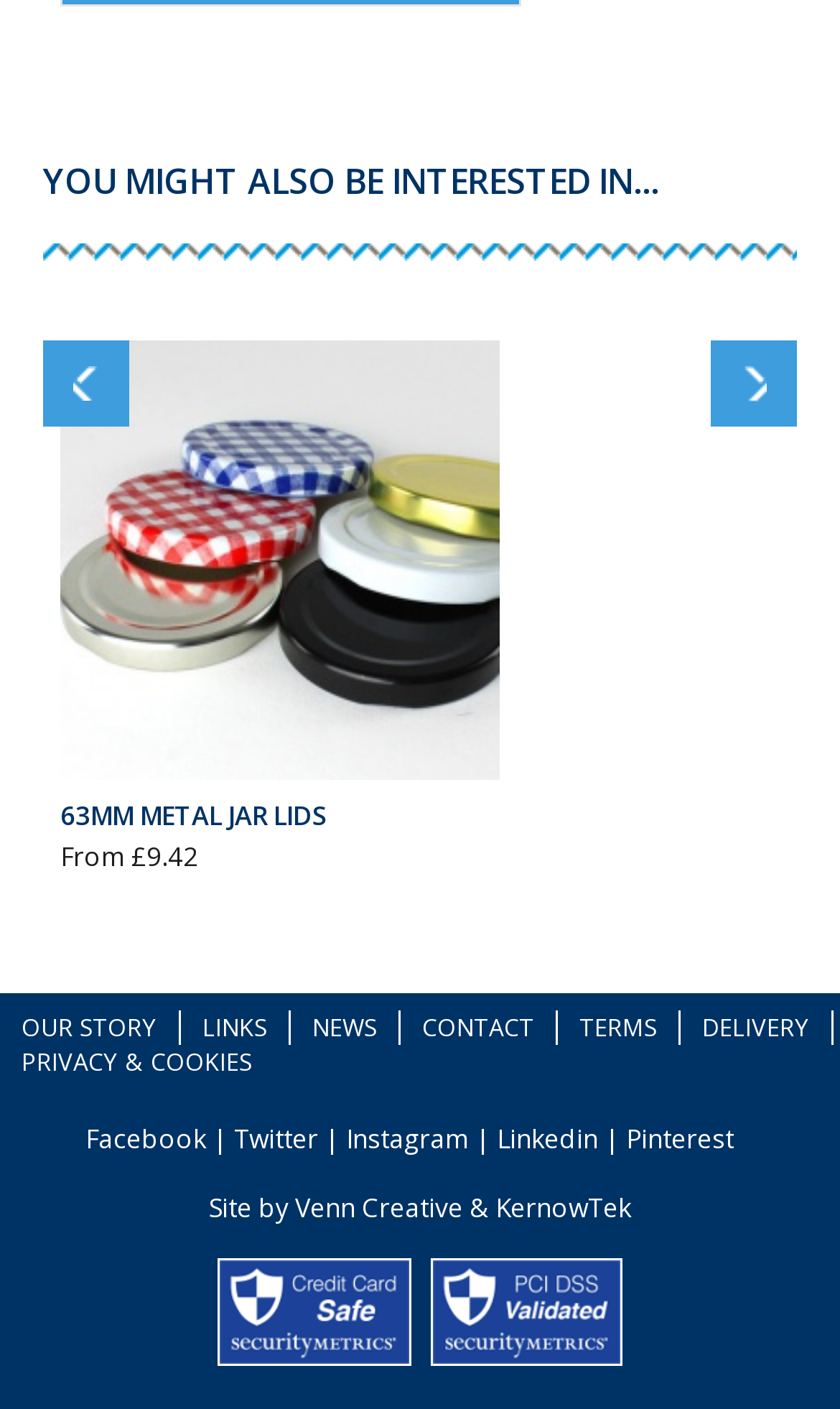How many navigation links are there at the bottom of the webpage?
Based on the screenshot, answer the question with a single word or phrase.

7